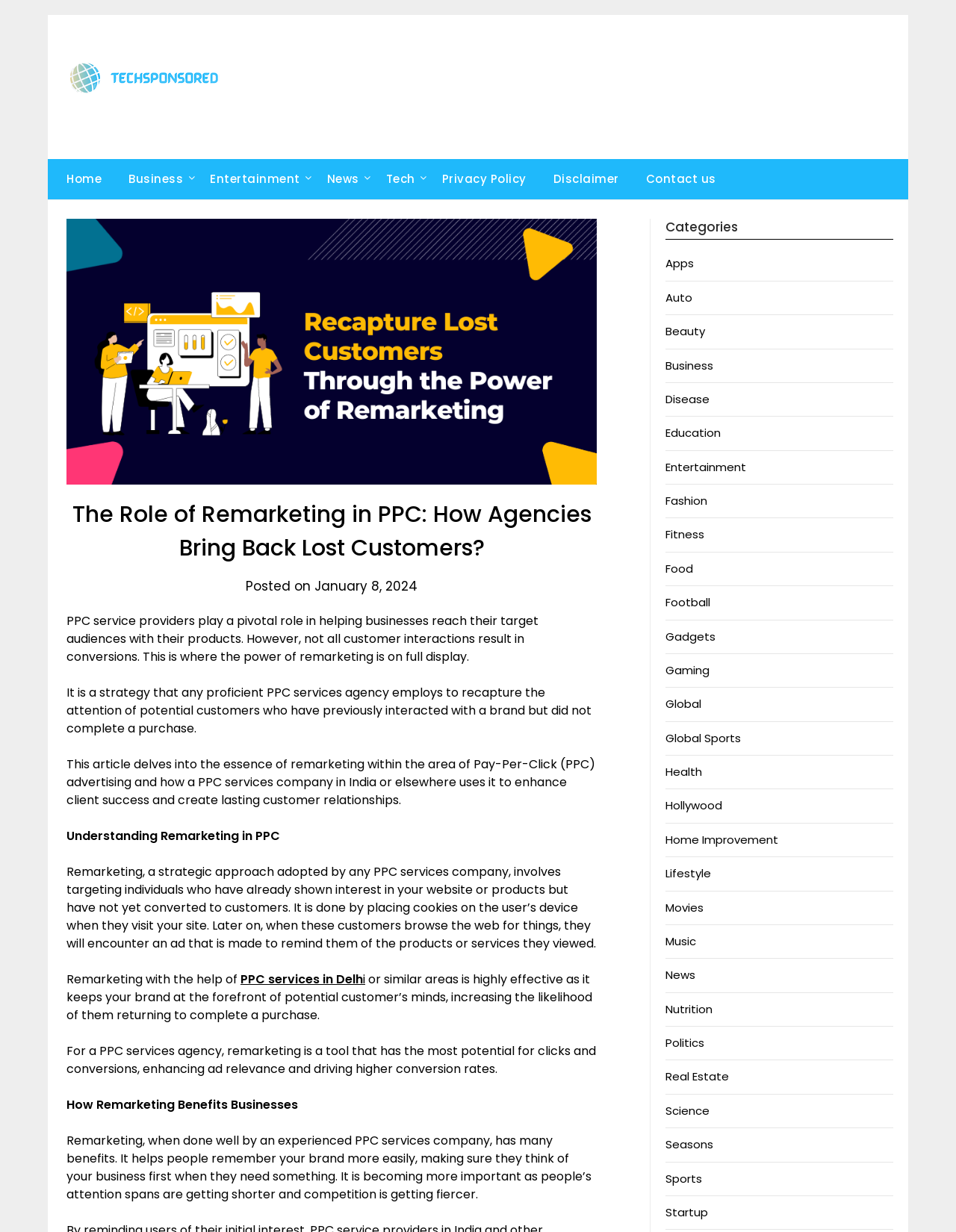With reference to the screenshot, provide a detailed response to the question below:
What is the benefit of remarketing for businesses?

The article states that remarketing, when done well by an experienced PPC services company, has many benefits, including increasing the likelihood of customers returning to complete a purchase, making sure they think of the business first when they need something, and driving higher conversion rates.